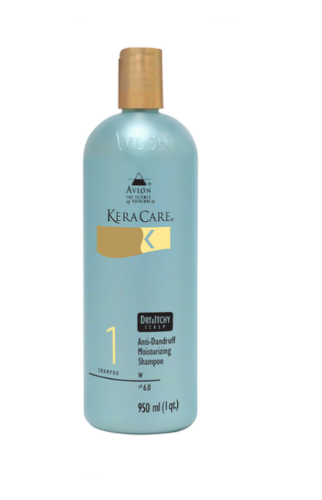What is the primary benefit of this shampoo?
Observe the image and answer the question with a one-word or short phrase response.

Combating dandruff and moisturizing